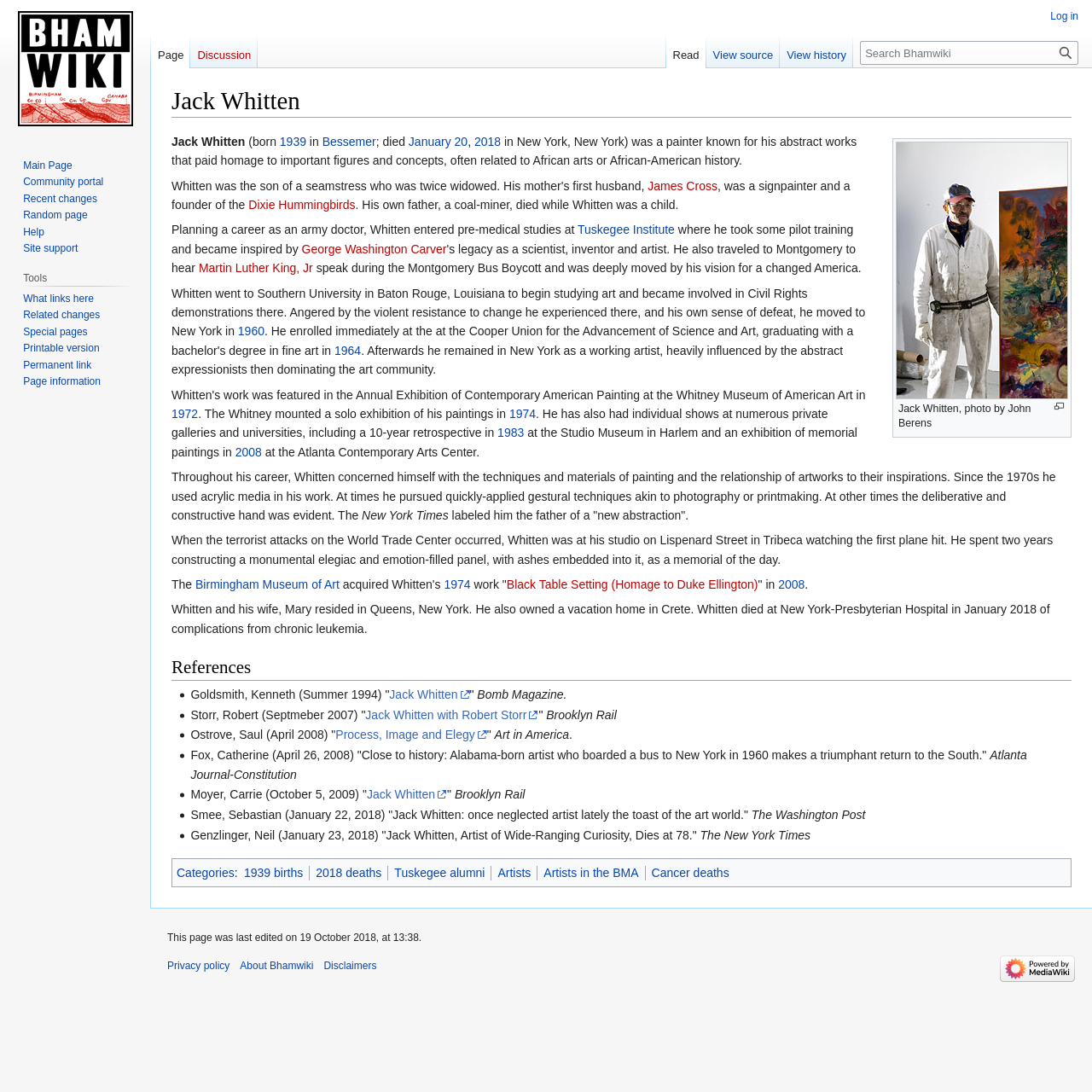Find the bounding box coordinates of the area to click in order to follow the instruction: "Read more about Jack Whitten's biography".

[0.157, 0.123, 0.784, 0.153]